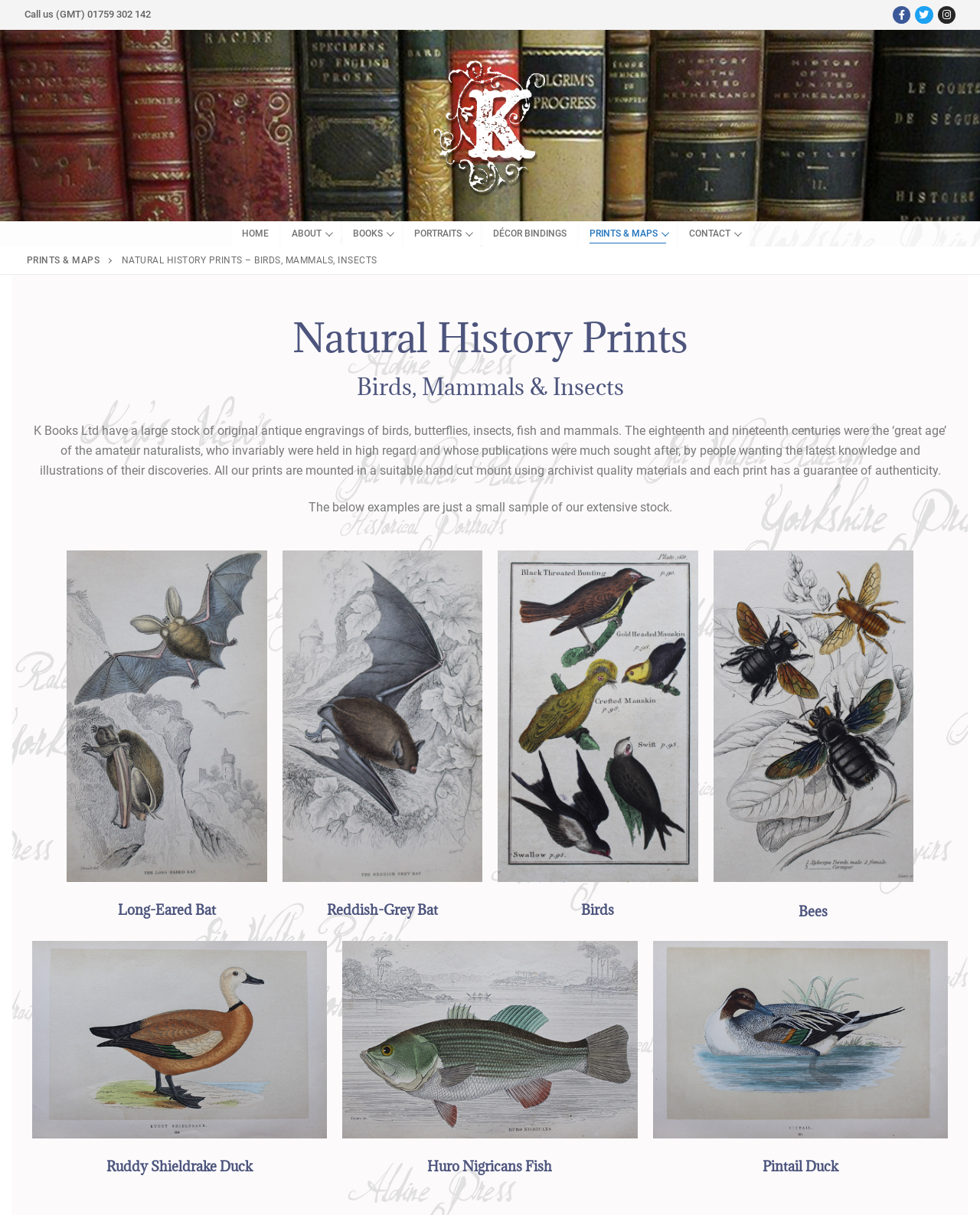Use a single word or phrase to answer the question:
How many social media links are there?

3